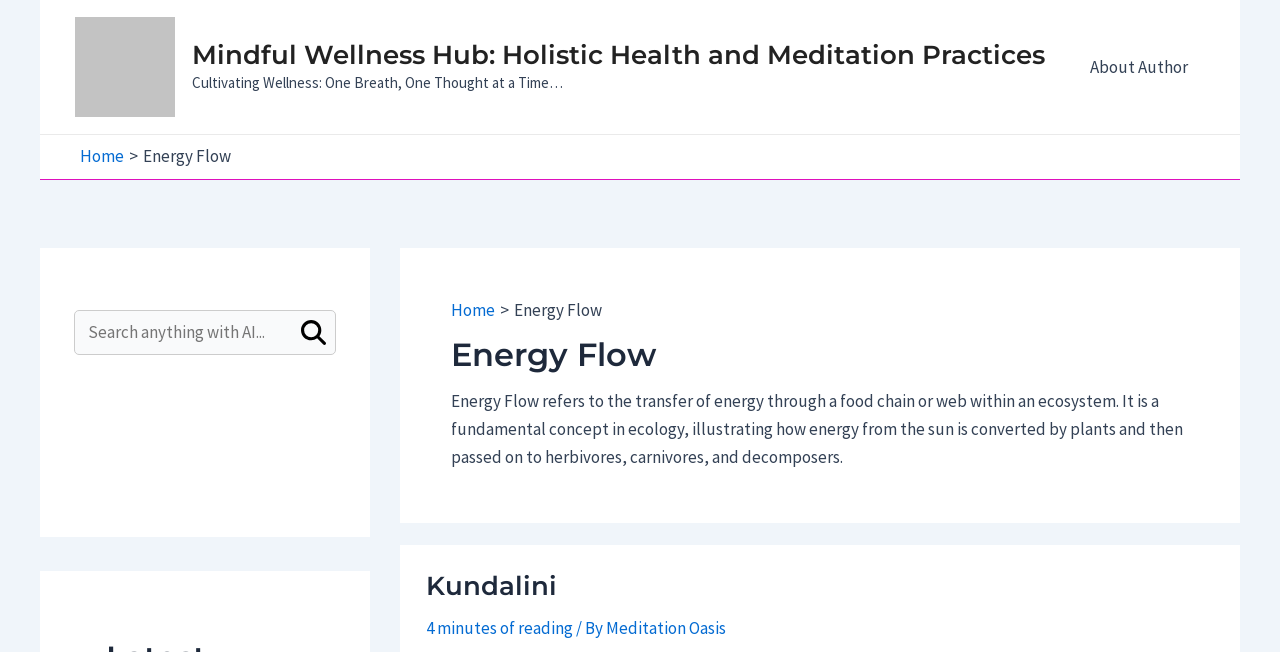Bounding box coordinates are specified in the format (top-left x, top-left y, bottom-right x, bottom-right y). All values are floating point numbers bounded between 0 and 1. Please provide the bounding box coordinate of the region this sentence describes: HANDBAGS

None